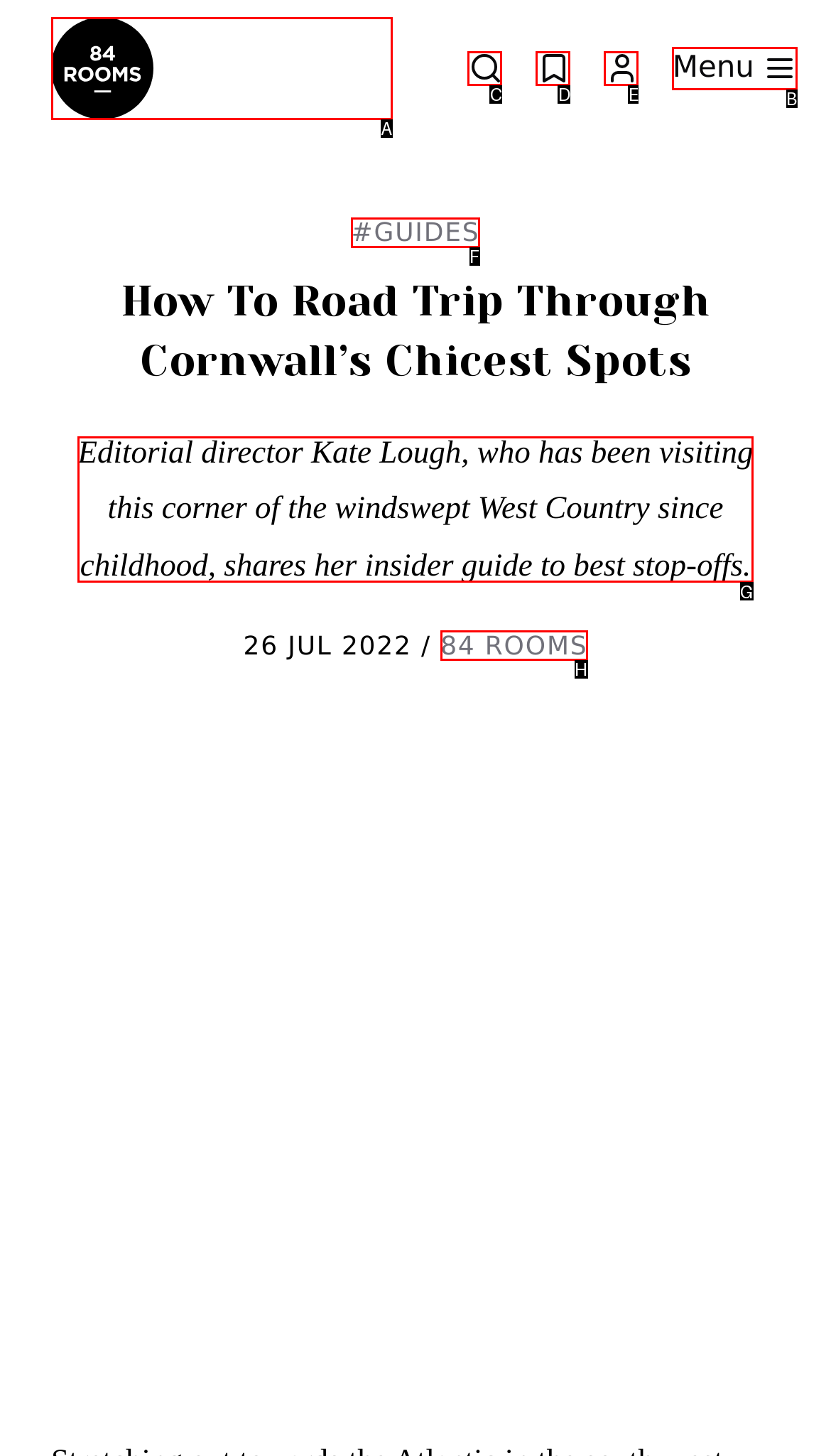Point out the UI element to be clicked for this instruction: Read the guide to best stop-offs. Provide the answer as the letter of the chosen element.

G